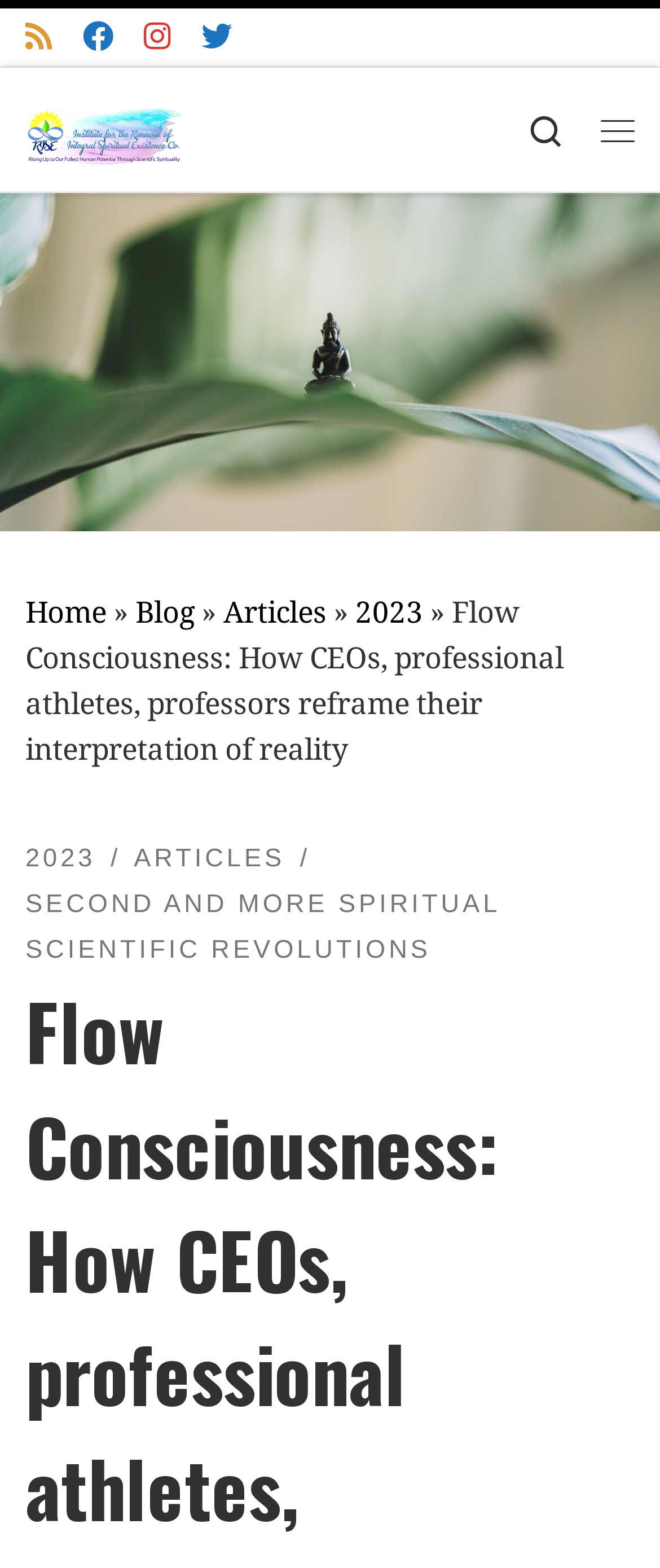Please find the bounding box coordinates for the clickable element needed to perform this instruction: "Skip to content".

[0.01, 0.004, 0.459, 0.058]